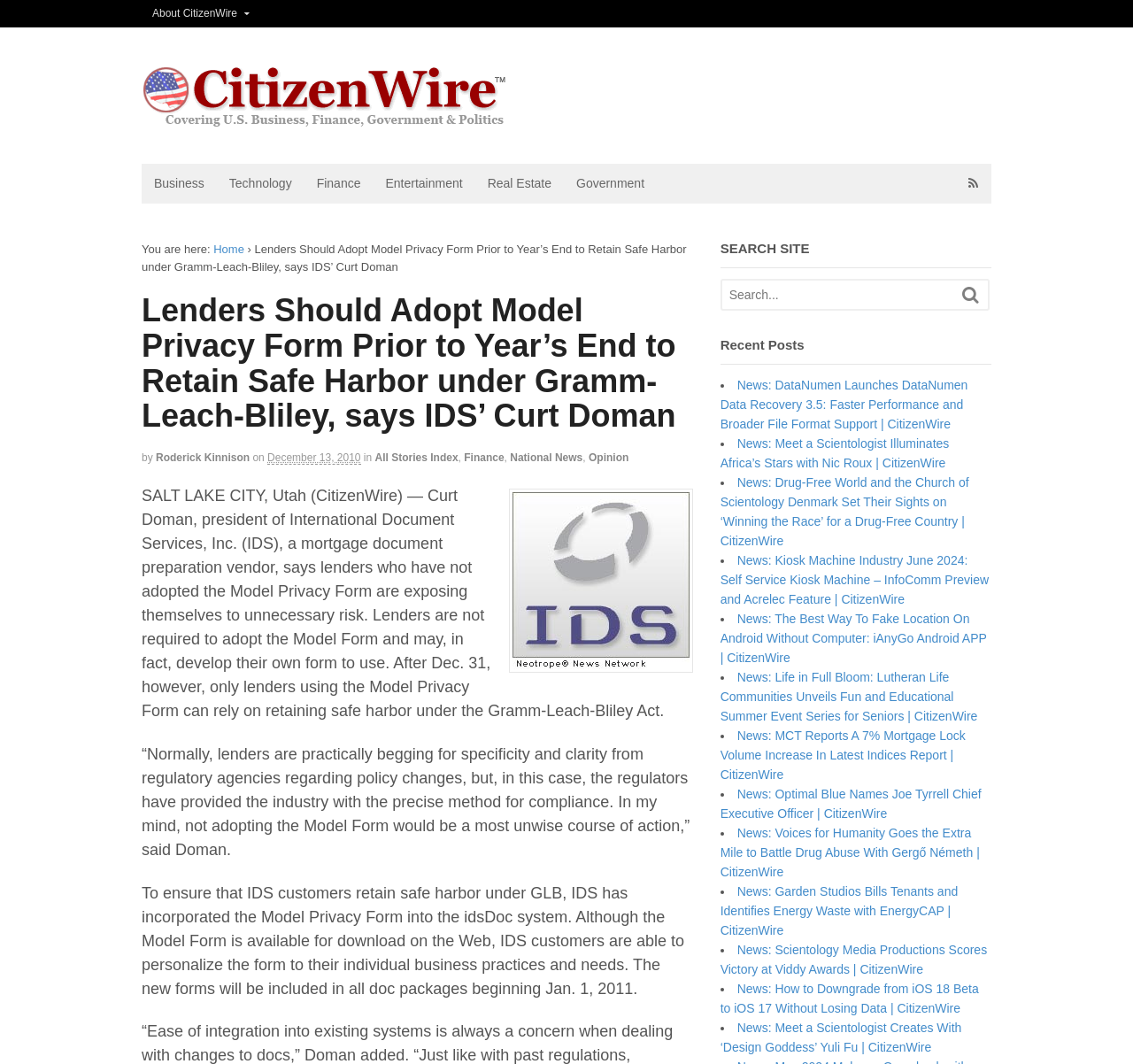Mark the bounding box of the element that matches the following description: "input value="Search..." name="s" value="Search..."".

[0.637, 0.264, 0.849, 0.29]